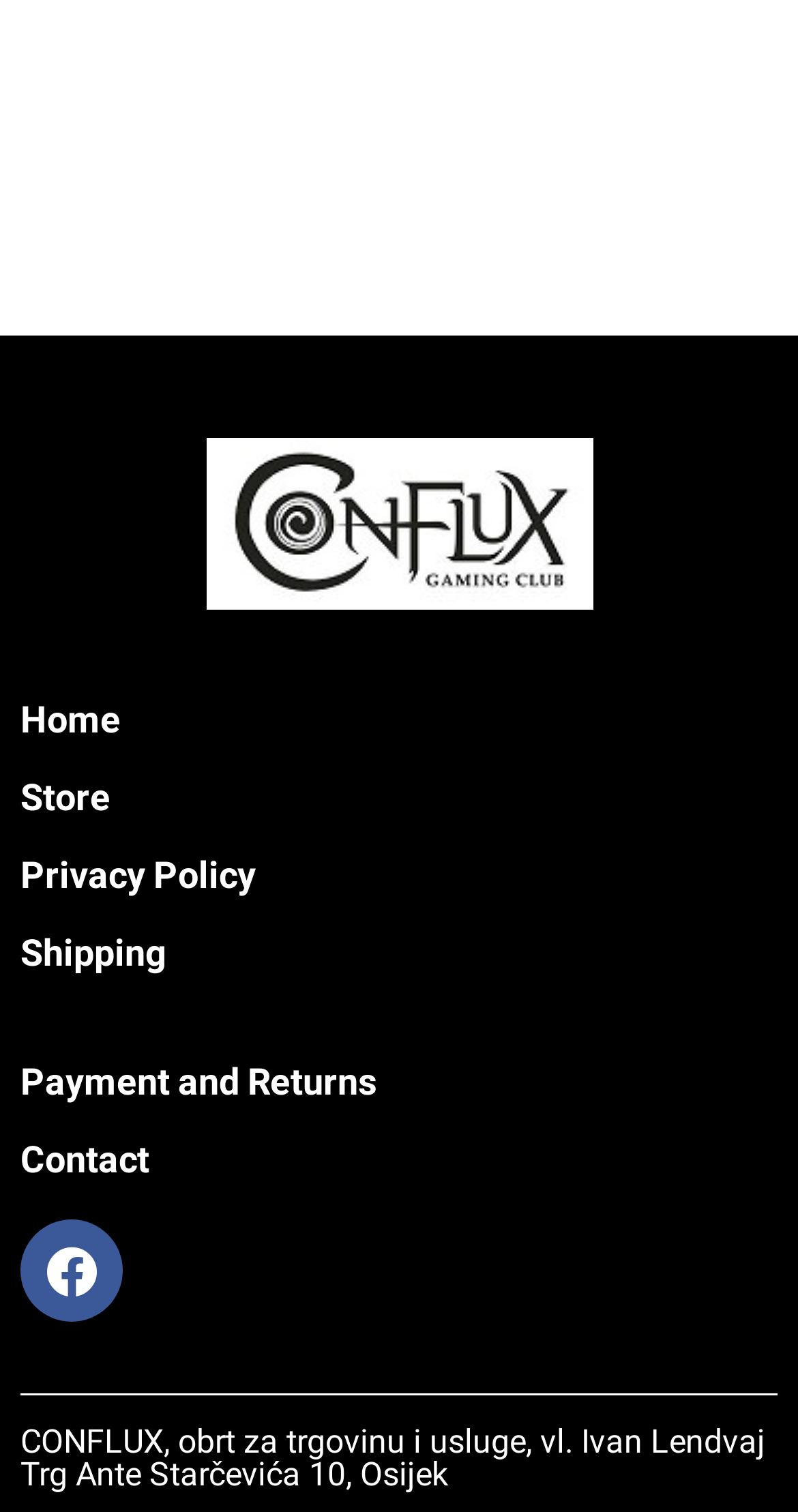Please provide a one-word or phrase answer to the question: 
How many social media links are there?

1